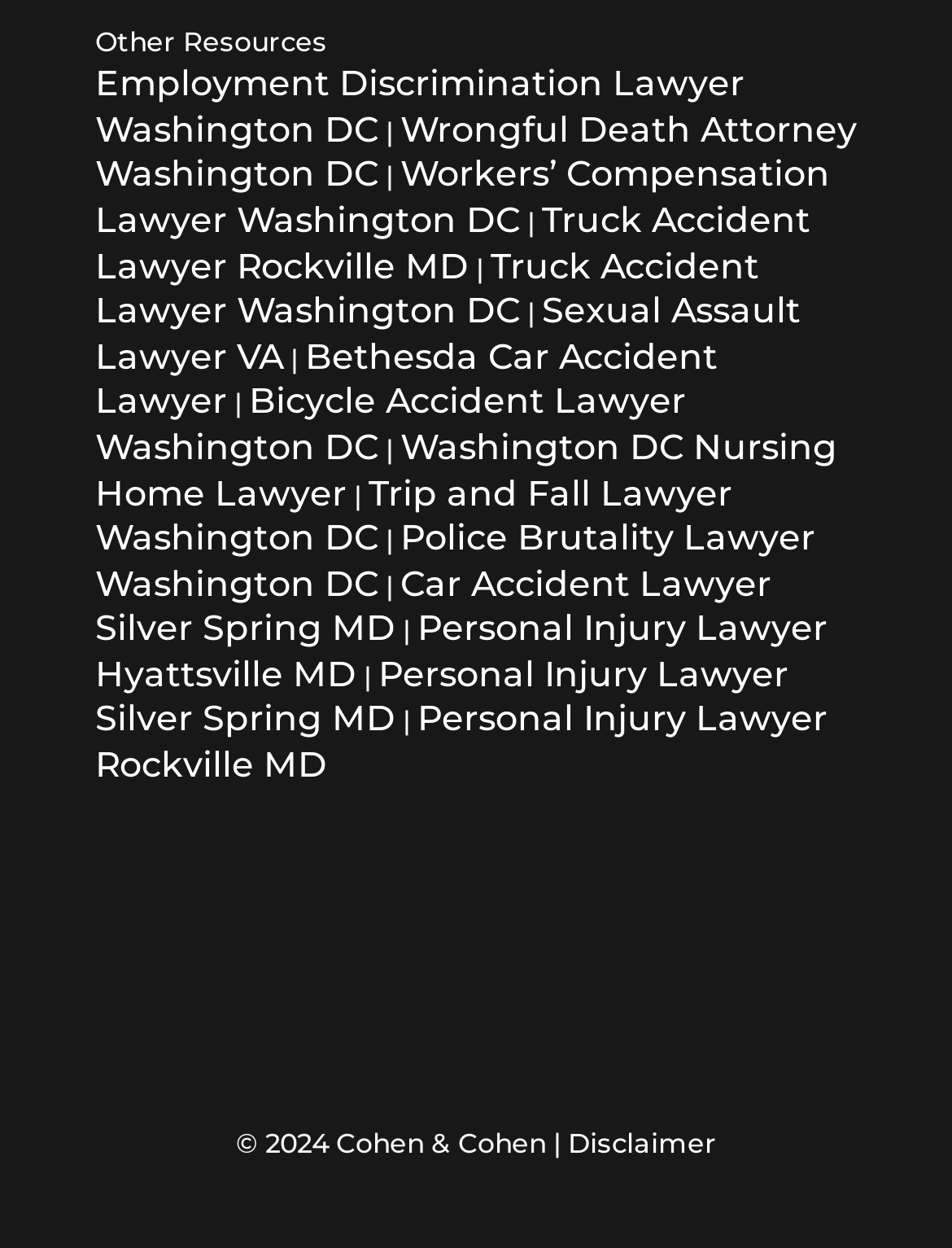Answer the question in one word or a short phrase:
How many links are there on the webpage?

15